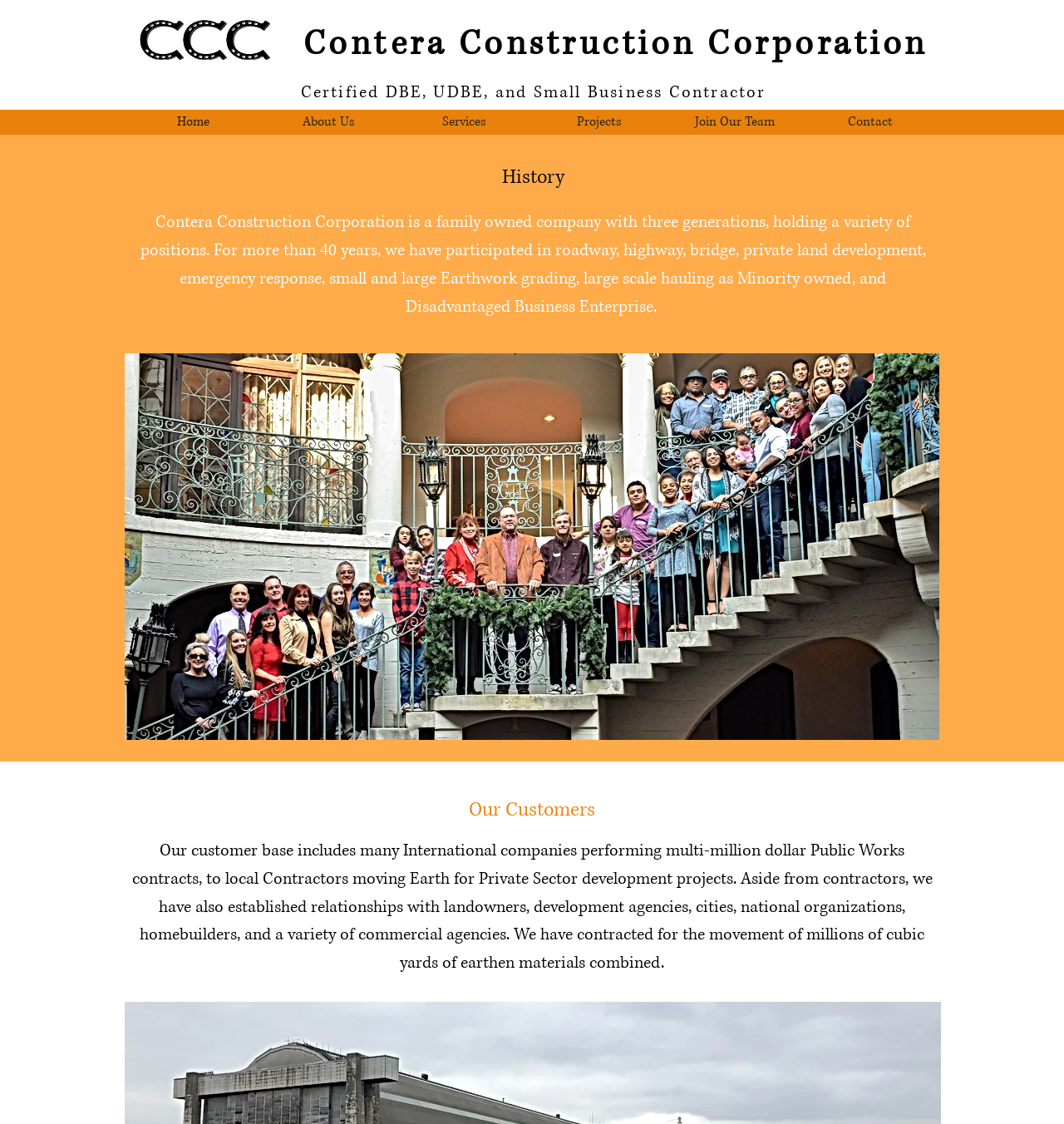What is the name of the company?
Using the information from the image, answer the question thoroughly.

I determined the answer by looking at the heading element with the text 'Contera Construction Corporation' which is a prominent element on the webpage, indicating that it is the name of the company.